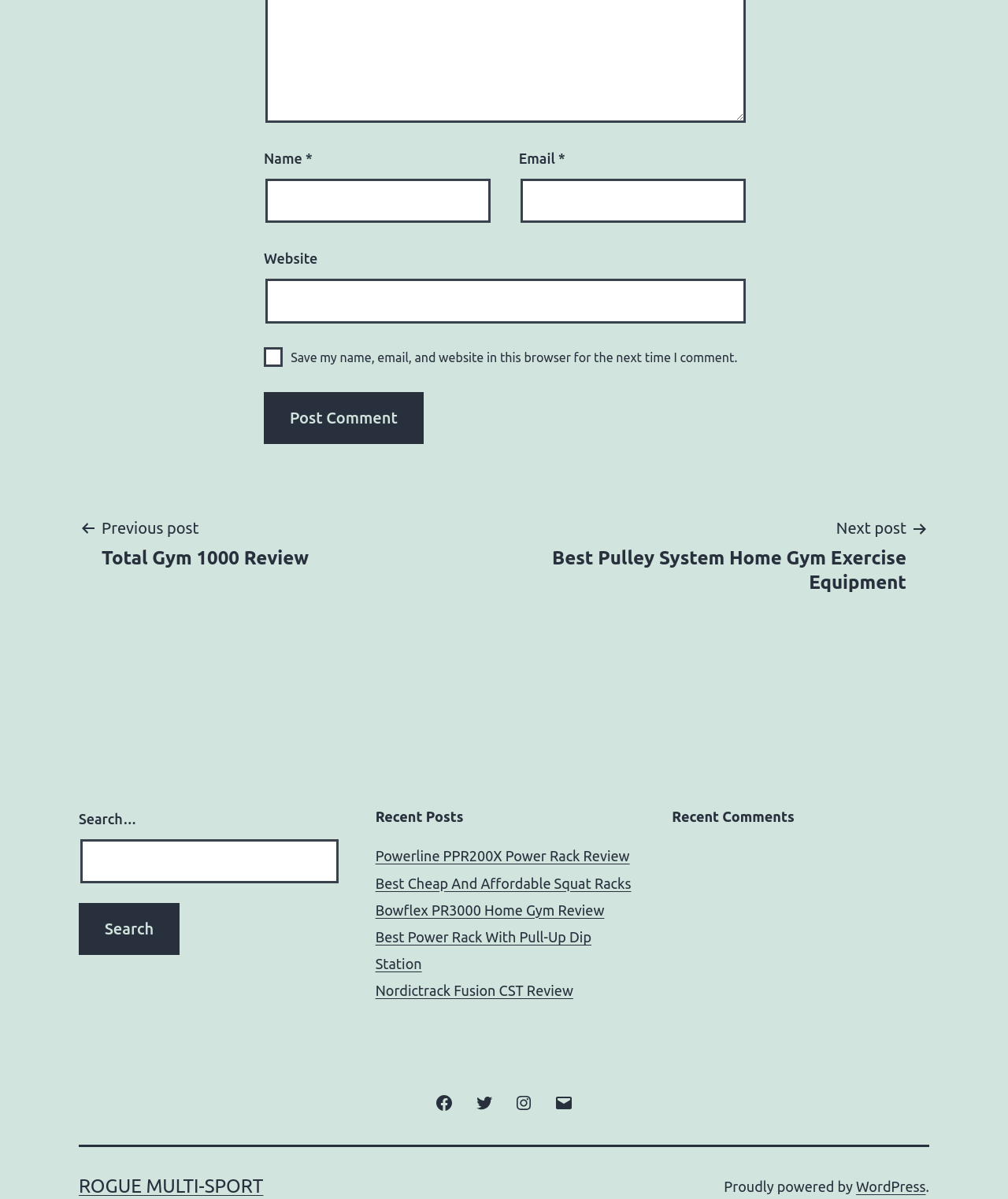Identify the bounding box coordinates of the element that should be clicked to fulfill this task: "Post a comment". The coordinates should be provided as four float numbers between 0 and 1, i.e., [left, top, right, bottom].

[0.262, 0.327, 0.42, 0.37]